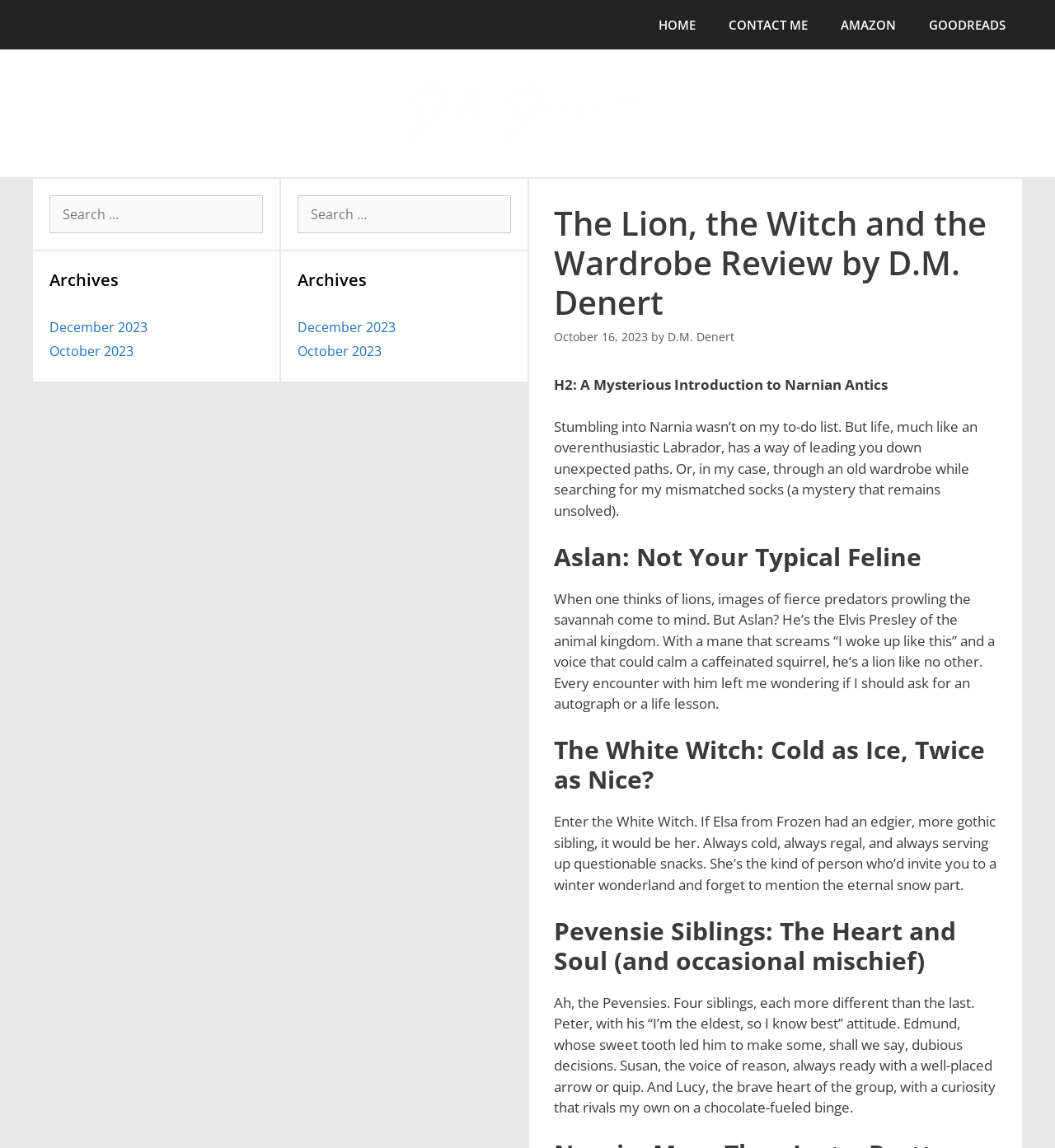Use a single word or phrase to answer the question:
What is the date of the review?

October 16, 2023